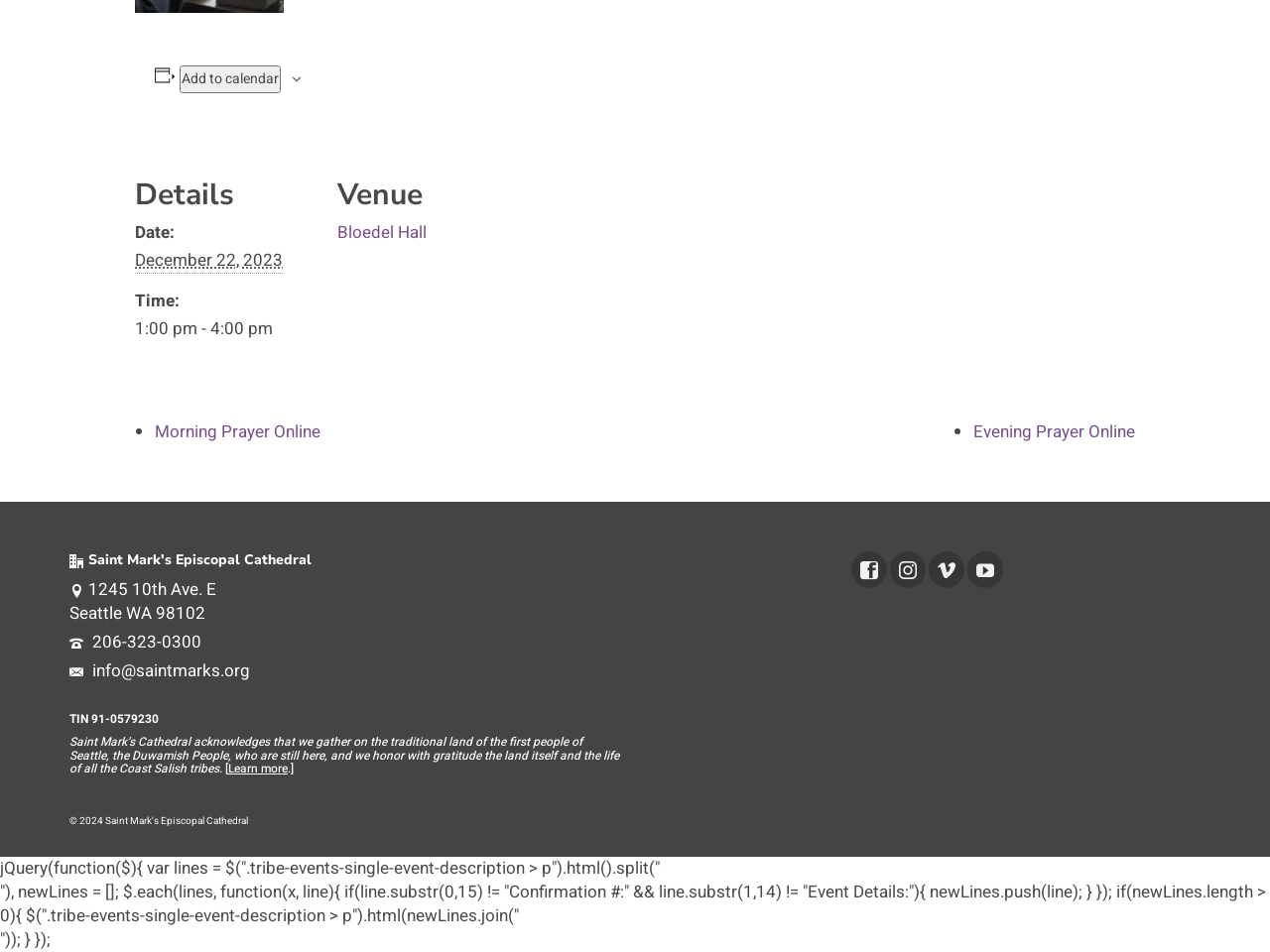Using the given element description, provide the bounding box coordinates (top-left x, top-left y, bottom-right x, bottom-right y) for the corresponding UI element in the screenshot: Add to calendar

[0.141, 0.069, 0.221, 0.098]